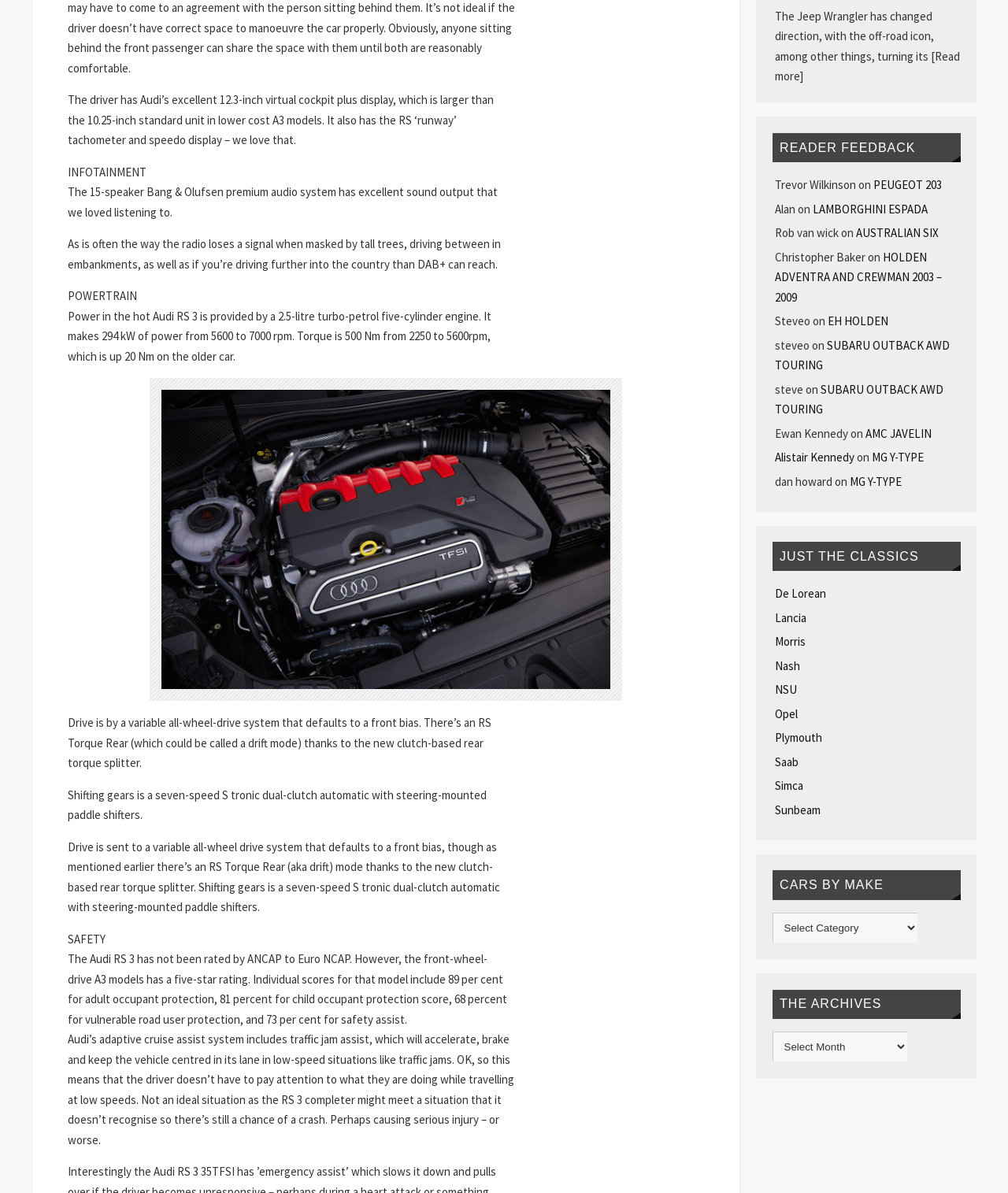Please specify the bounding box coordinates of the region to click in order to perform the following instruction: "Select 'Cars by make' from the dropdown menu".

[0.766, 0.765, 0.911, 0.79]